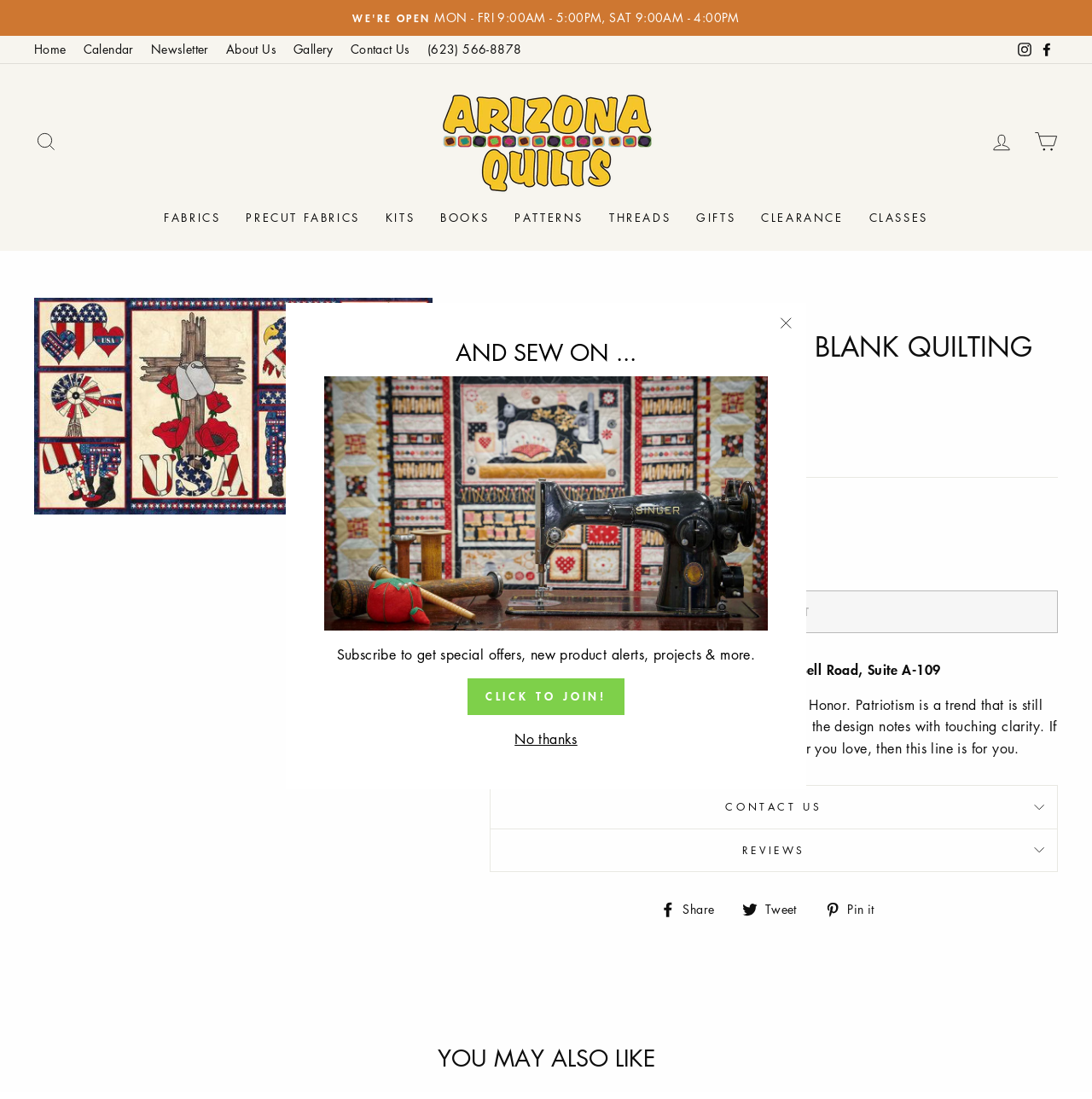Can you find the bounding box coordinates for the UI element given this description: "Tweet Tweet on Twitter"? Provide the coordinates as four float numbers between 0 and 1: [left, top, right, bottom].

[0.68, 0.816, 0.741, 0.836]